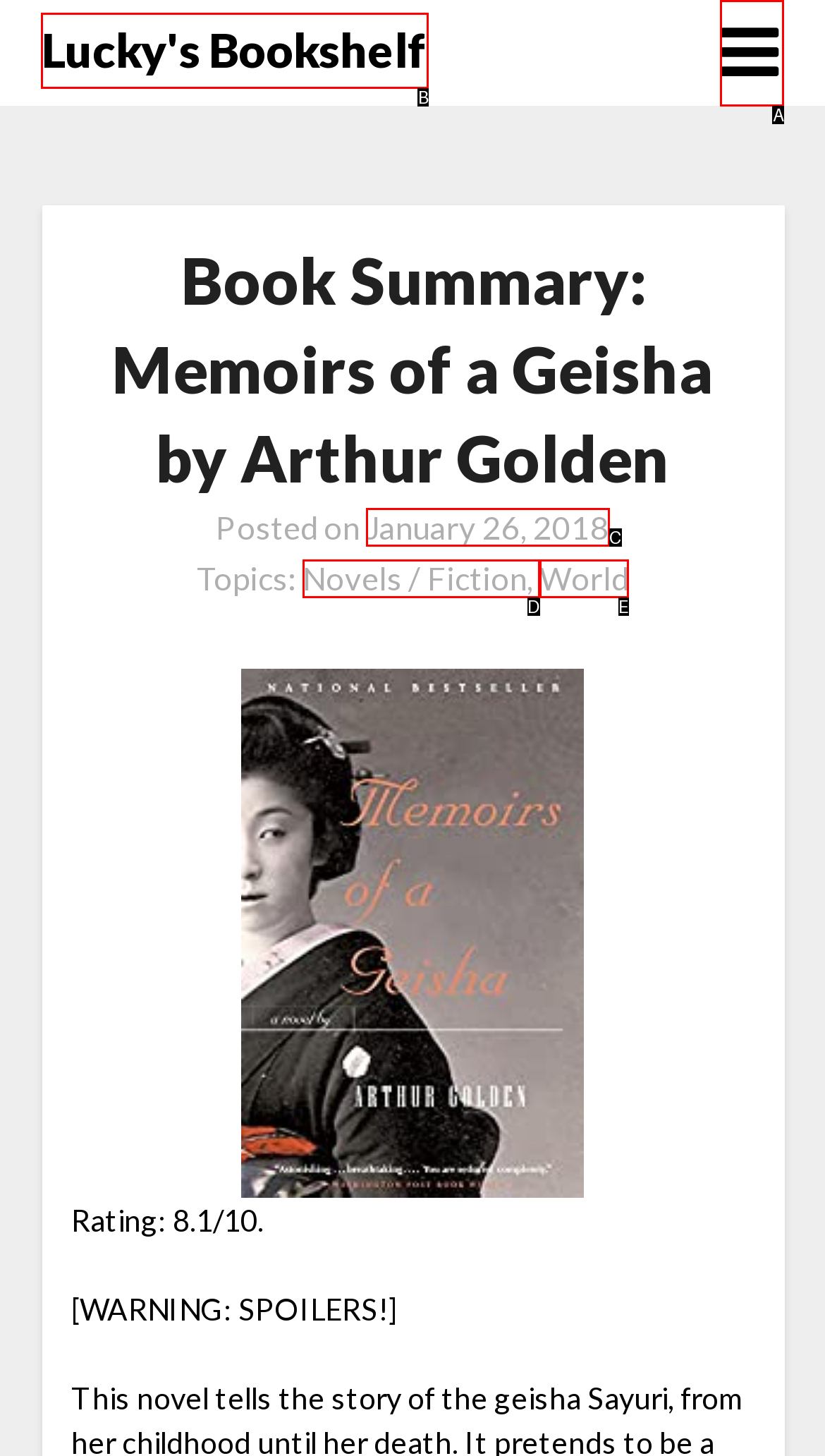Match the following description to a UI element: Novels / Fiction,
Provide the letter of the matching option directly.

D